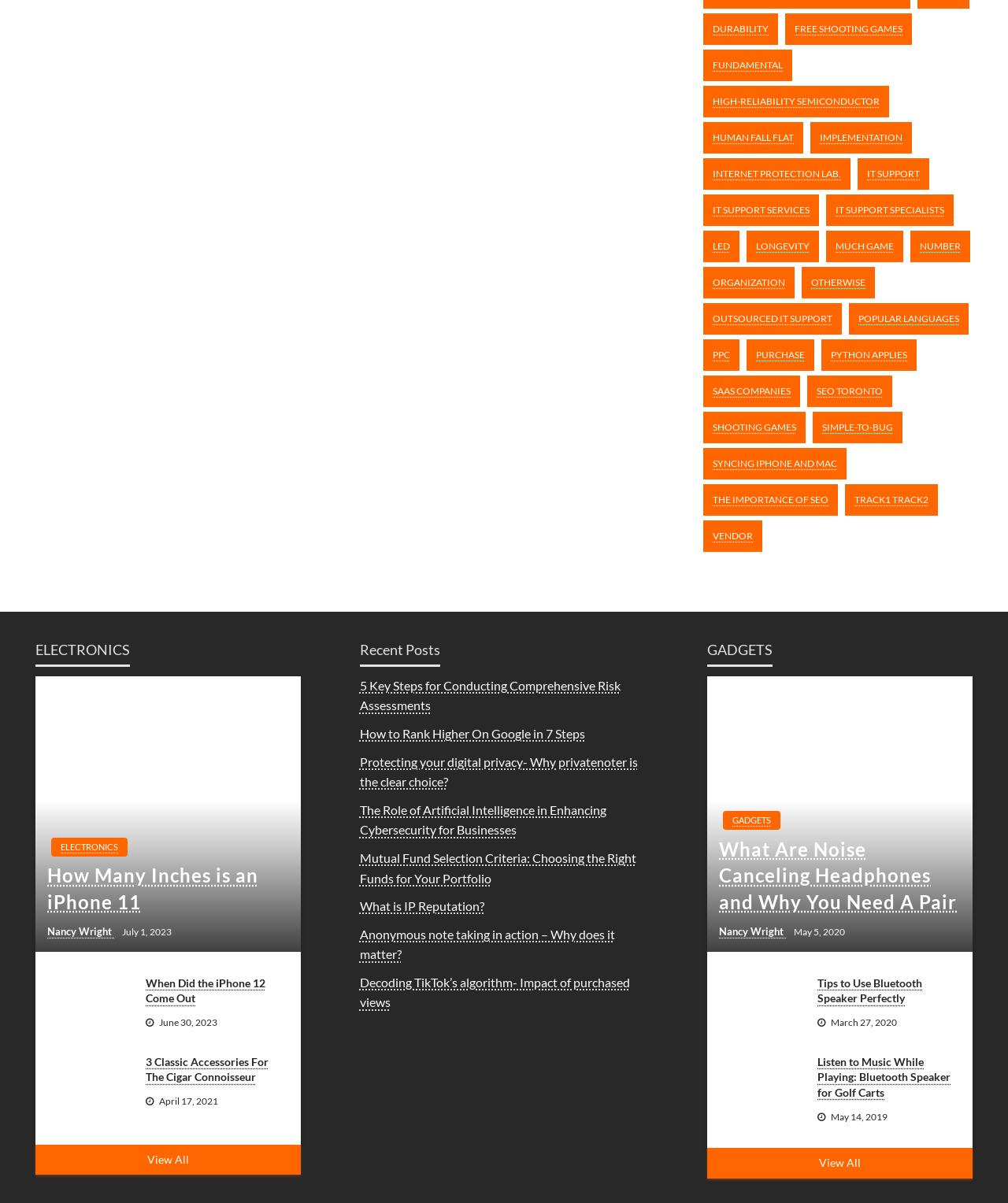Respond to the question below with a concise word or phrase:
What is the category of the articles on this webpage?

Electronics